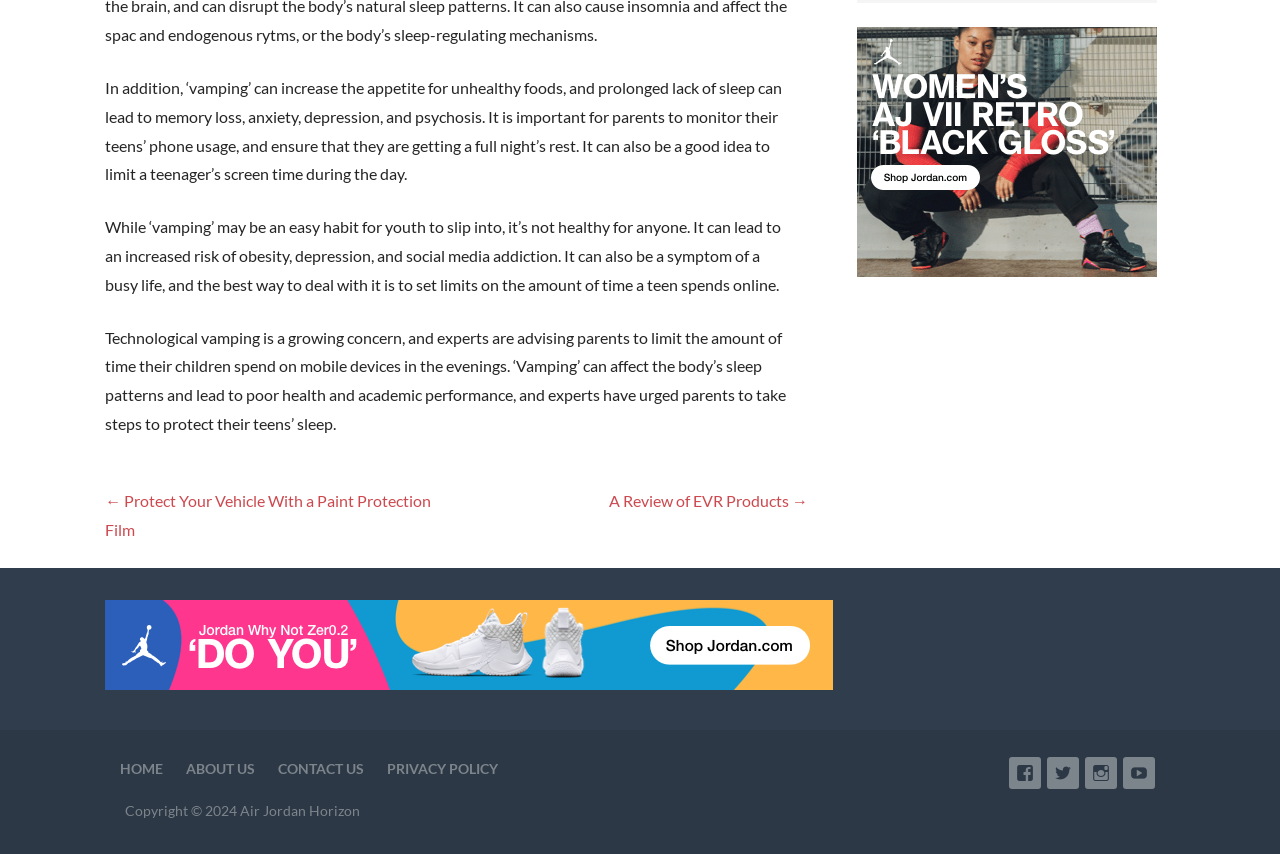Reply to the question with a single word or phrase:
What is the name of the website?

Air Jordan Horizon